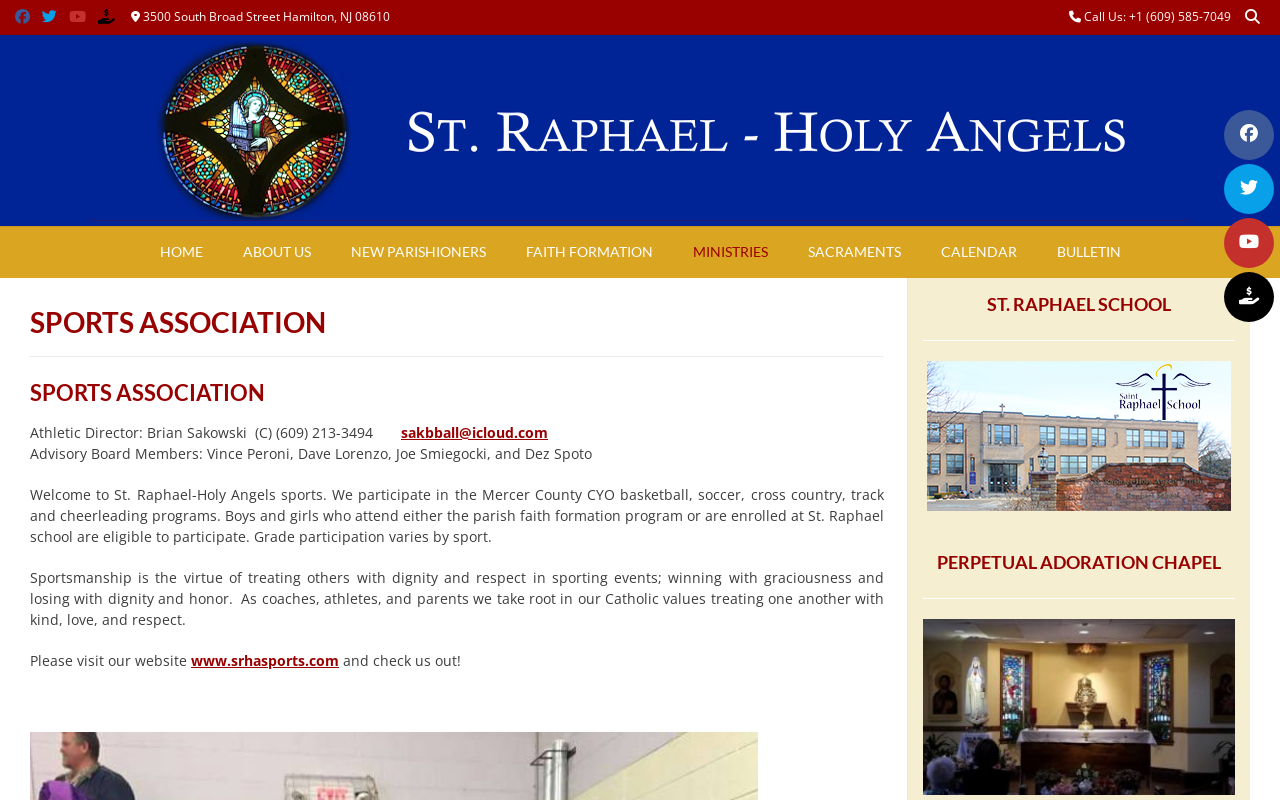Provide a thorough description of this webpage.

The webpage is about the Sports Association of St. Raphael-Holy Angels Parish. At the top right corner, there are four social media links represented by icons. On the top left corner, there are the same four social media links, but smaller in size. Below the top left social media links, there is a paragraph with the parish's address and phone number.

In the middle of the page, there is a large link with the parish's name, accompanied by an image. Below this link, there is a navigation menu with seven links: HOME, ABOUT US, NEW PARISHIONERS, FAITH FORMATION, MINISTRIES, SACRAMENTS, and CALENDAR.

The main content of the page is divided into three sections. The first section has a heading "SPORTS ASSOCIATION" and provides information about the athletic director, advisory board members, and a welcome message to the sports program. The second section has a heading "ST. RAPHAEL SCHOOL" and contains a link. The third section has a heading "PERPETUAL ADORATION CHAPEL" and also contains a link.

At the bottom right corner, there is a button with a search icon. Throughout the page, there are several static text elements providing information about the sports program, its values, and a call to visit the website.